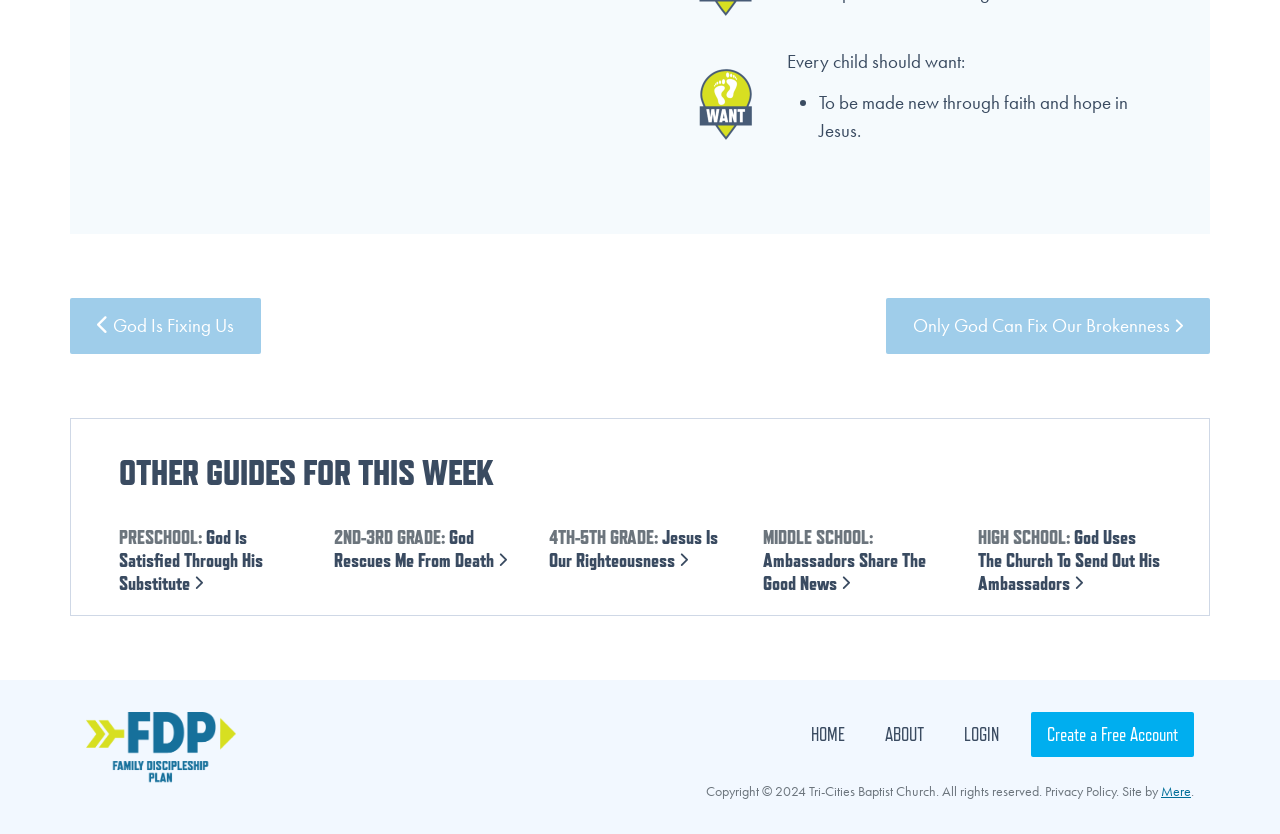Provide the bounding box coordinates of the HTML element this sentence describes: "Create a Free Account". The bounding box coordinates consist of four float numbers between 0 and 1, i.e., [left, top, right, bottom].

[0.805, 0.854, 0.933, 0.908]